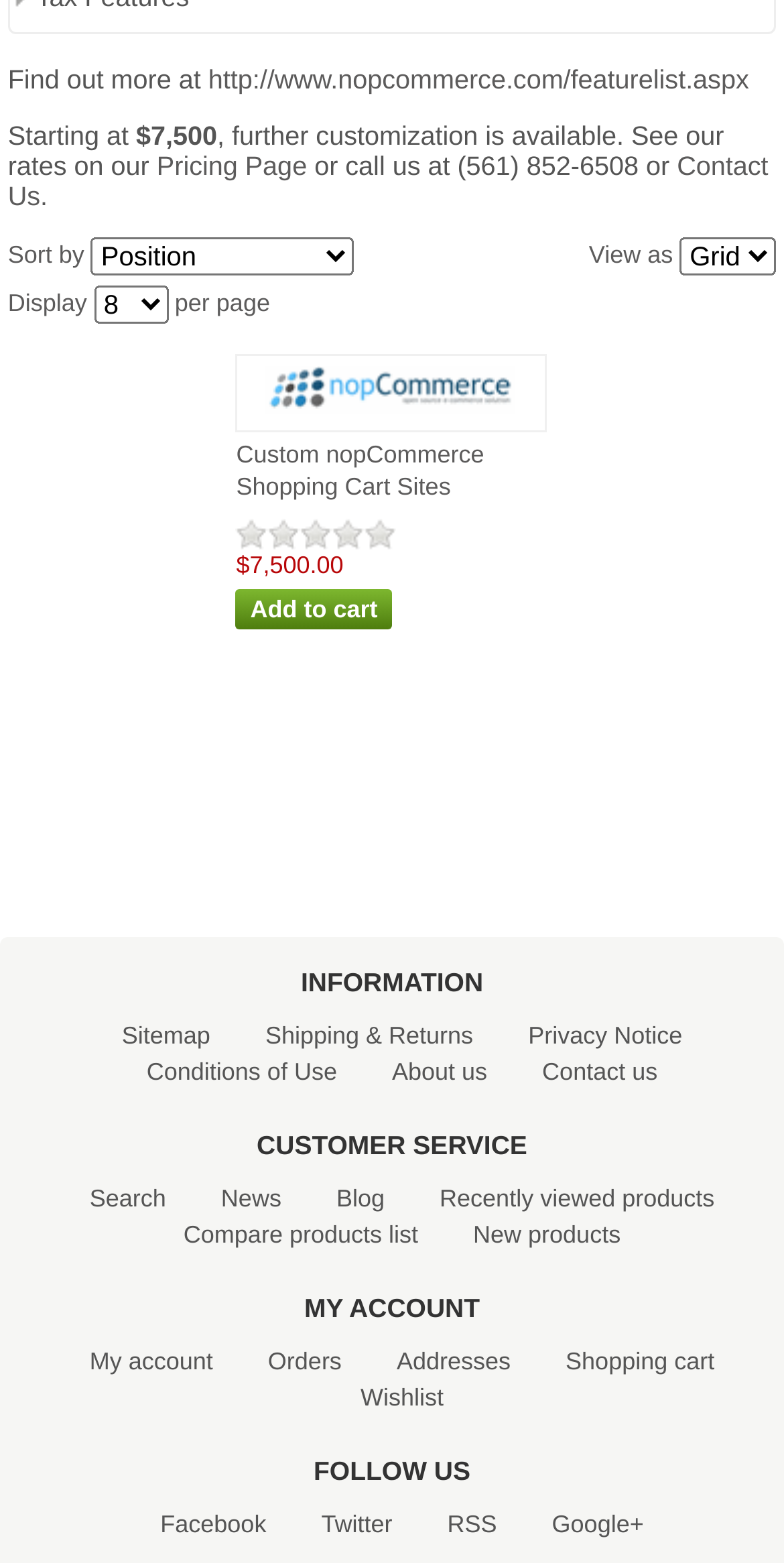Determine the bounding box coordinates of the region to click in order to accomplish the following instruction: "View pricing details". Provide the coordinates as four float numbers between 0 and 1, specifically [left, top, right, bottom].

[0.2, 0.096, 0.392, 0.116]